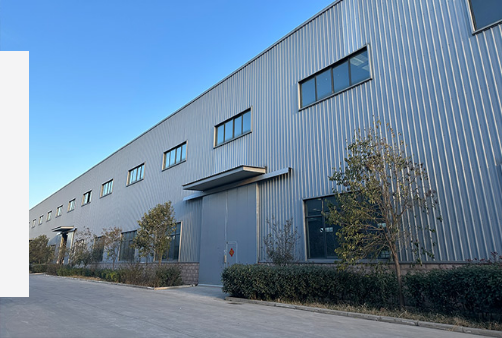Provide a thorough description of the image presented.

The image showcases a modern industrial facility characterized by a sleek, metallic exterior. This single-story building, with its corrugated metal siding, exudes a contemporary and efficient design, typical of manufacturing environments. Large, evenly spaced windows allow natural light to flood the interior, indicating a focus on a bright and productive workspace. The entrance features a prominently placed door with functionally designed overhangs, enhancing accessibility. Surrounding the building, neatly trimmed shrubs and landscaping contribute to an organized and professional aesthetic, reinforcing a commitment to a clean and appealing production environment. This facility underscores a dedication to quality and efficiency, aligned with decades of experience in research, development, and manufacturing processes, particularly in hookah tinfoil products.